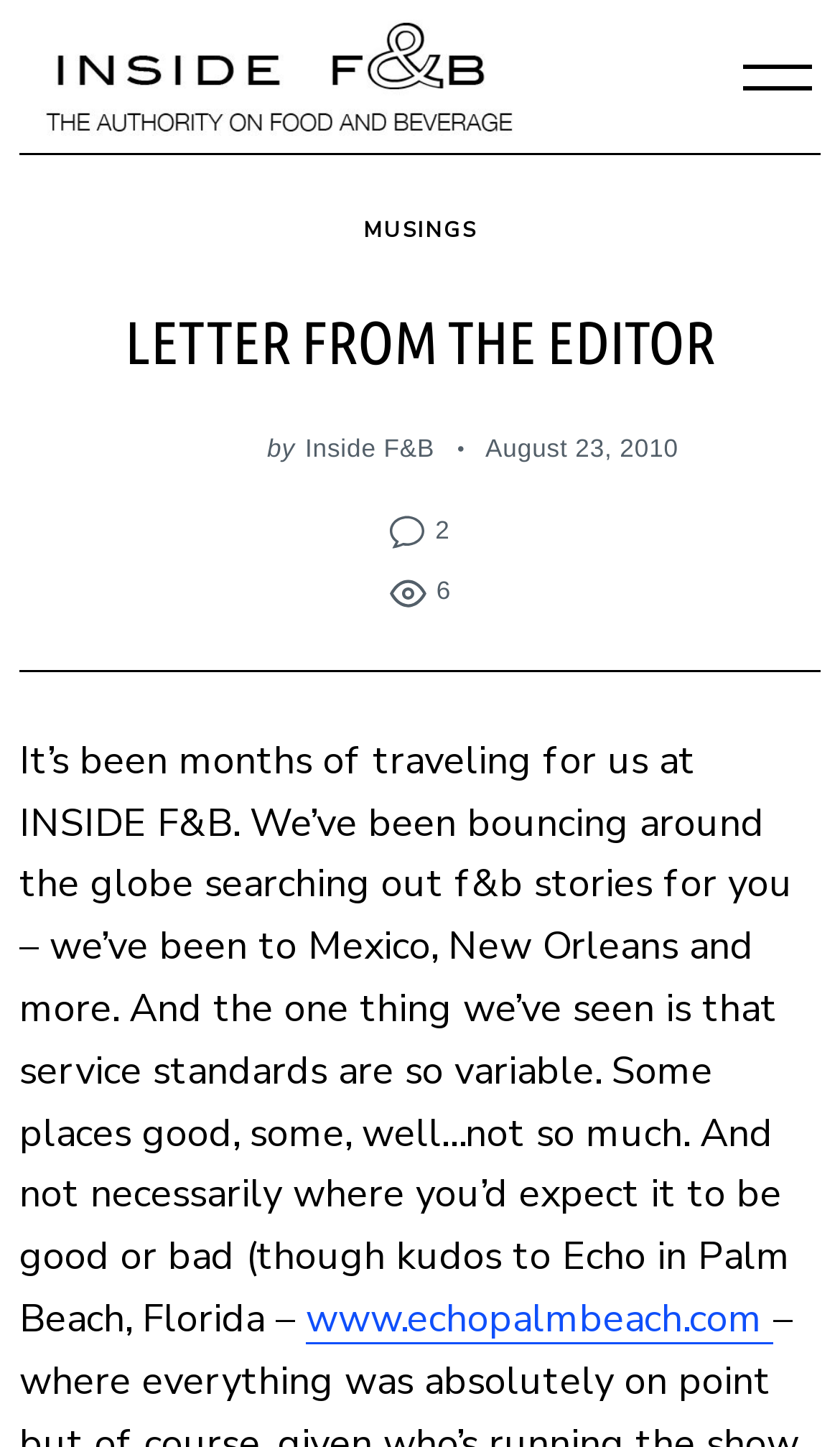What is the name of the website?
Provide a short answer using one word or a brief phrase based on the image.

Inside F&B